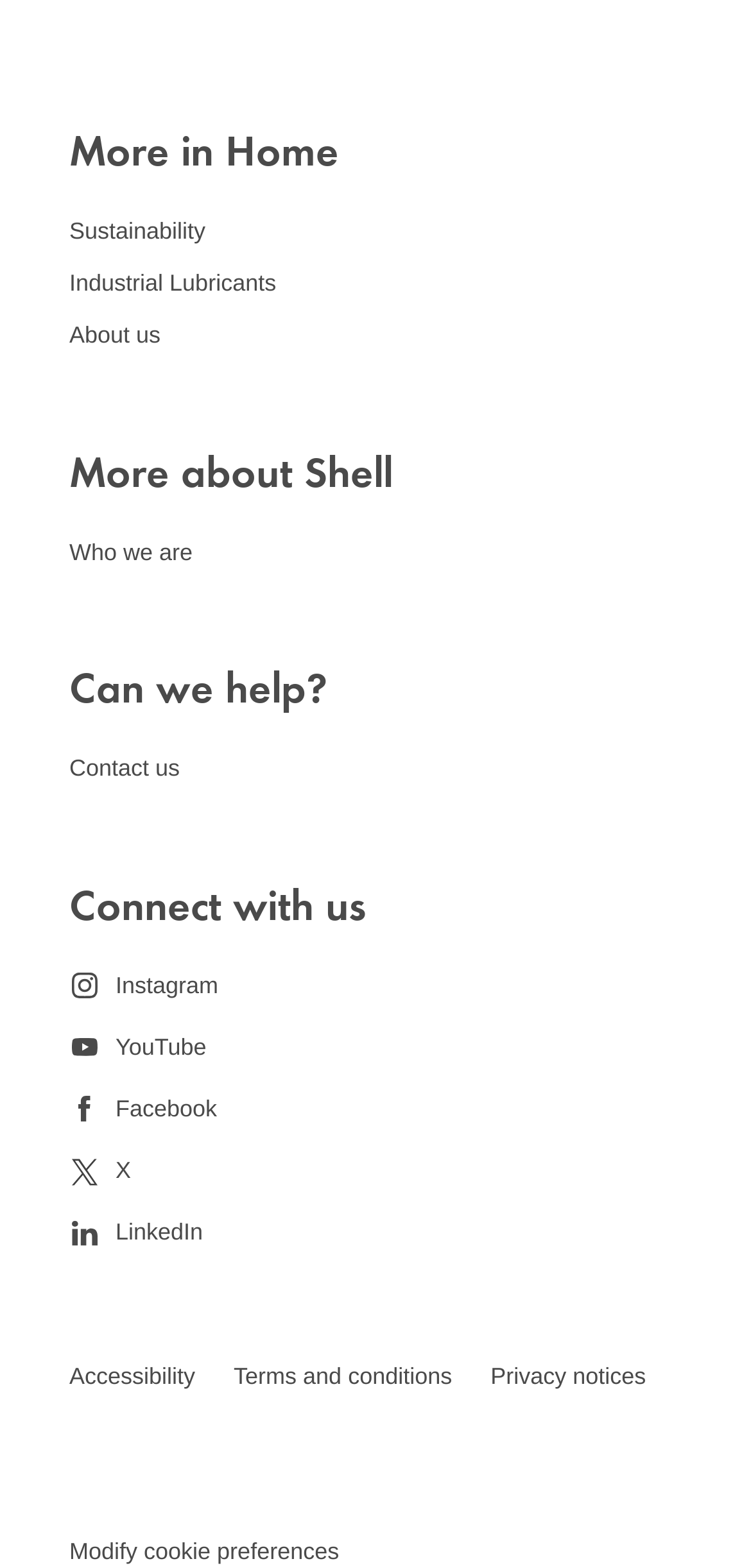Provide a thorough and detailed response to the question by examining the image: 
How many social media links are available?

I counted the number of social media links by looking at the links under the 'Connect with us' heading, which are Instagram, YouTube, Facebook, and LinkedIn.